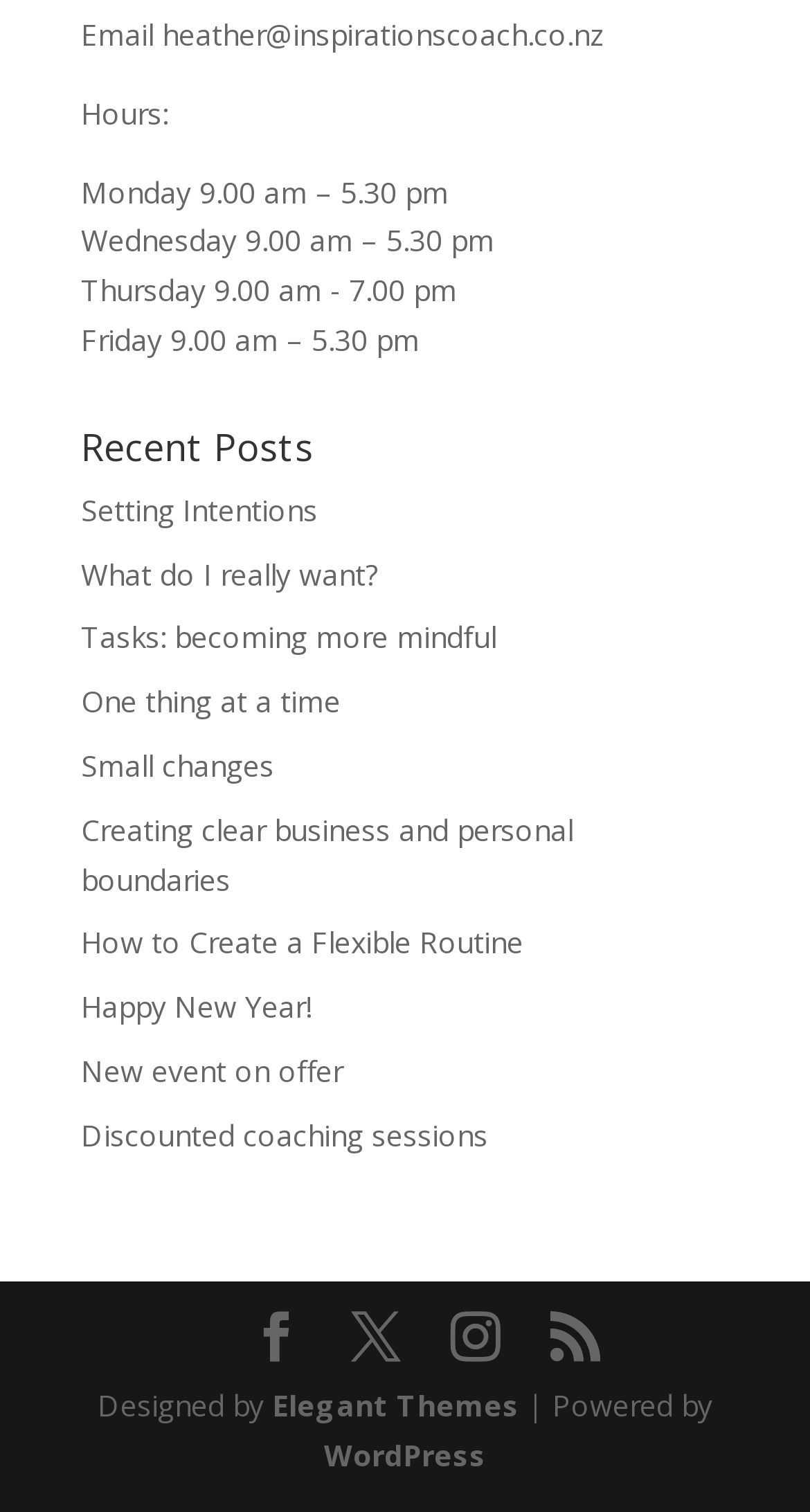What is the name of the theme designer?
Using the image, elaborate on the answer with as much detail as possible.

The name of the theme designer can be found at the bottom of the webpage, where it says 'Designed by Elegant Themes'.